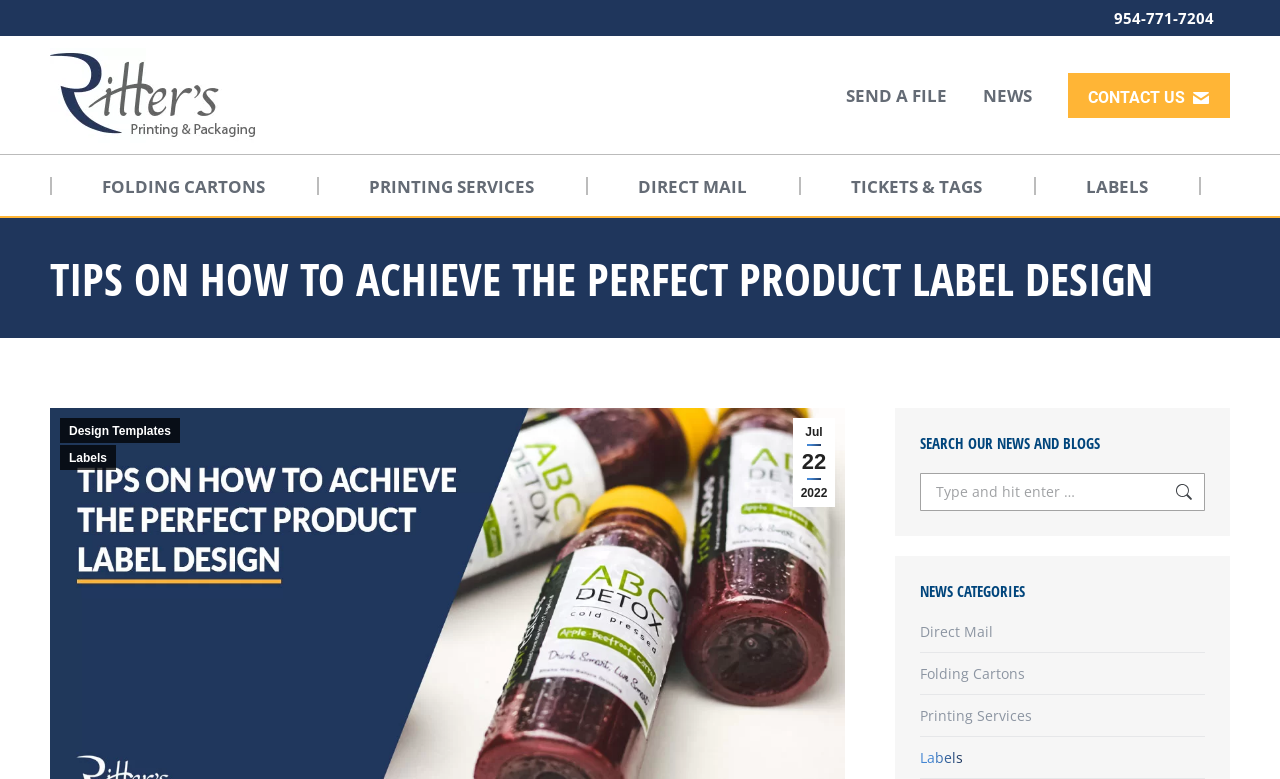Can you provide the bounding box coordinates for the element that should be clicked to implement the instruction: "Send a file"?

[0.661, 0.108, 0.752, 0.135]